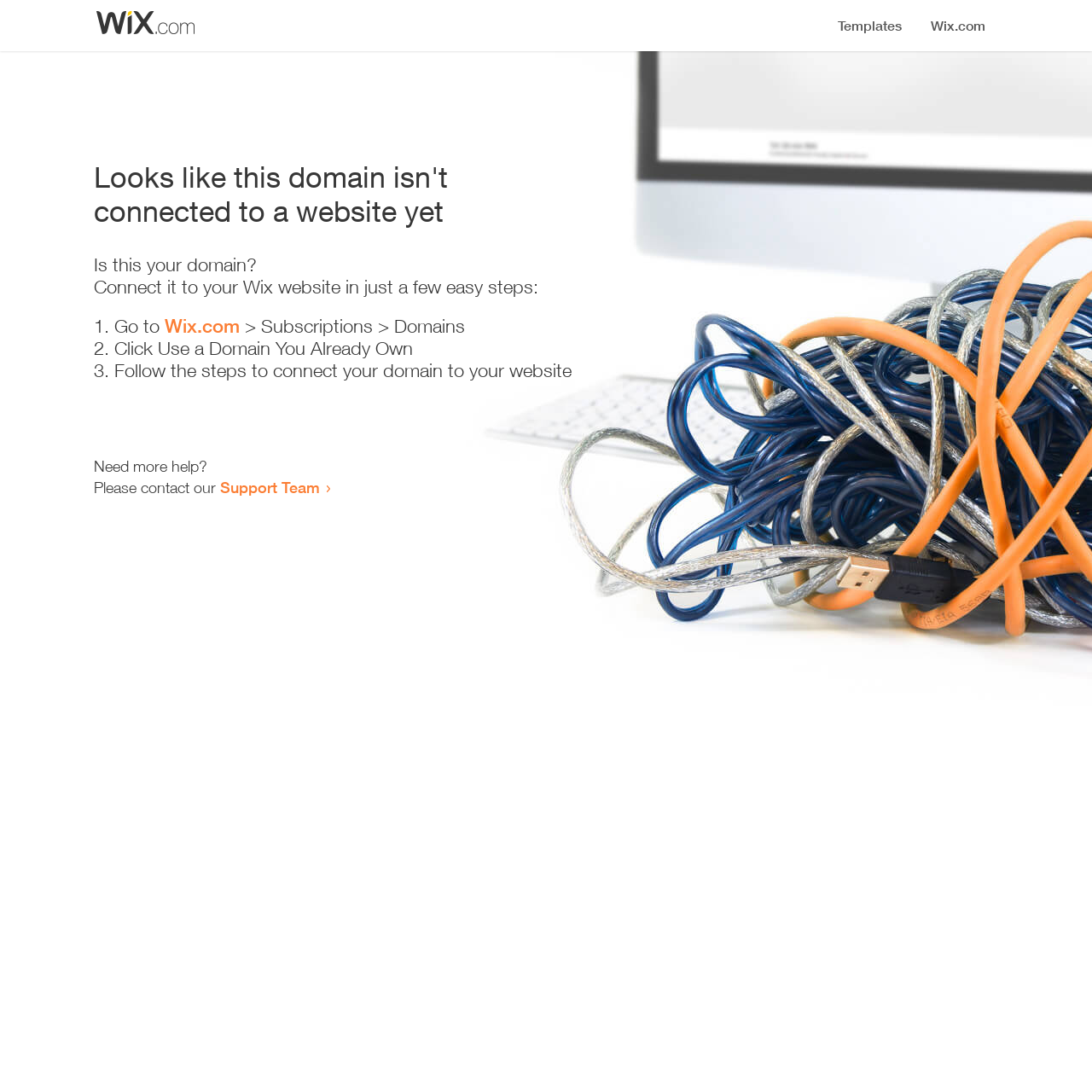What is the purpose of this webpage?
Please give a detailed and elaborate answer to the question.

The webpage provides instructions and guidance on how to connect a domain to a website, suggesting that its purpose is to assist users in connecting their domains.